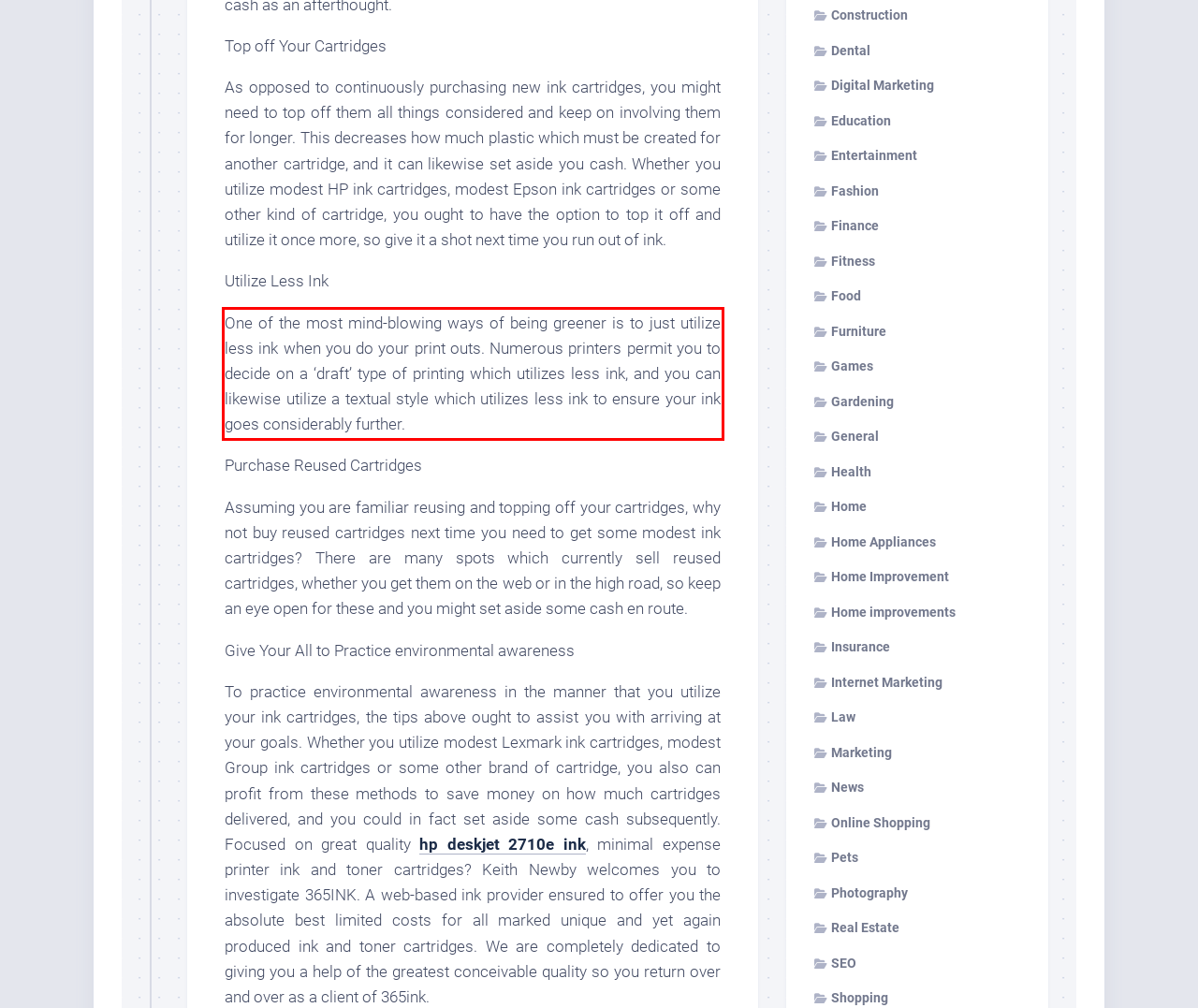From the screenshot of the webpage, locate the red bounding box and extract the text contained within that area.

One of the most mind-blowing ways of being greener is to just utilize less ink when you do your print outs. Numerous printers permit you to decide on a ‘draft’ type of printing which utilizes less ink, and you can likewise utilize a textual style which utilizes less ink to ensure your ink goes considerably further.